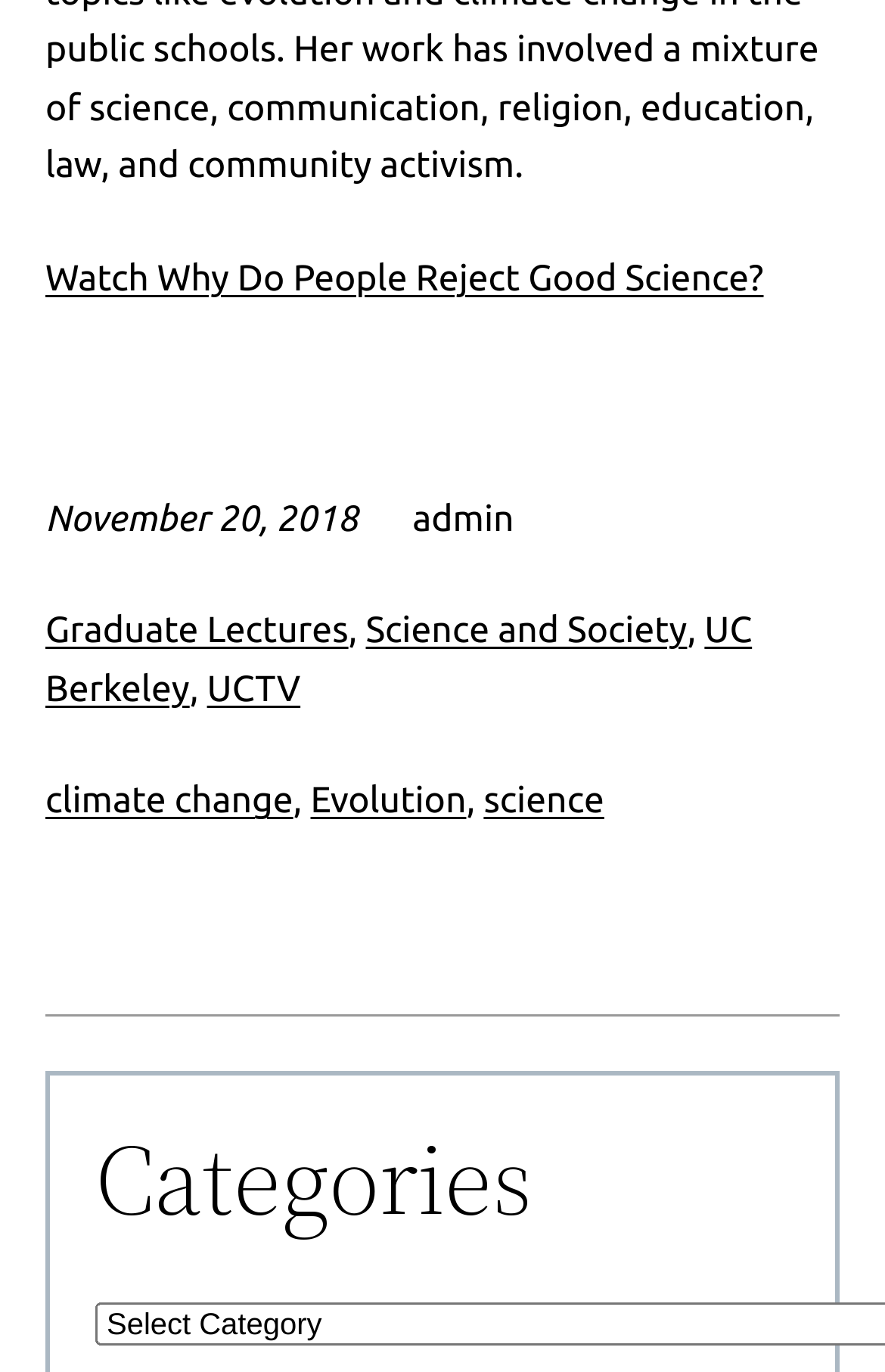Can you identify the bounding box coordinates of the clickable region needed to carry out this instruction: 'Learn about climate change'? The coordinates should be four float numbers within the range of 0 to 1, stated as [left, top, right, bottom].

[0.051, 0.569, 0.331, 0.599]